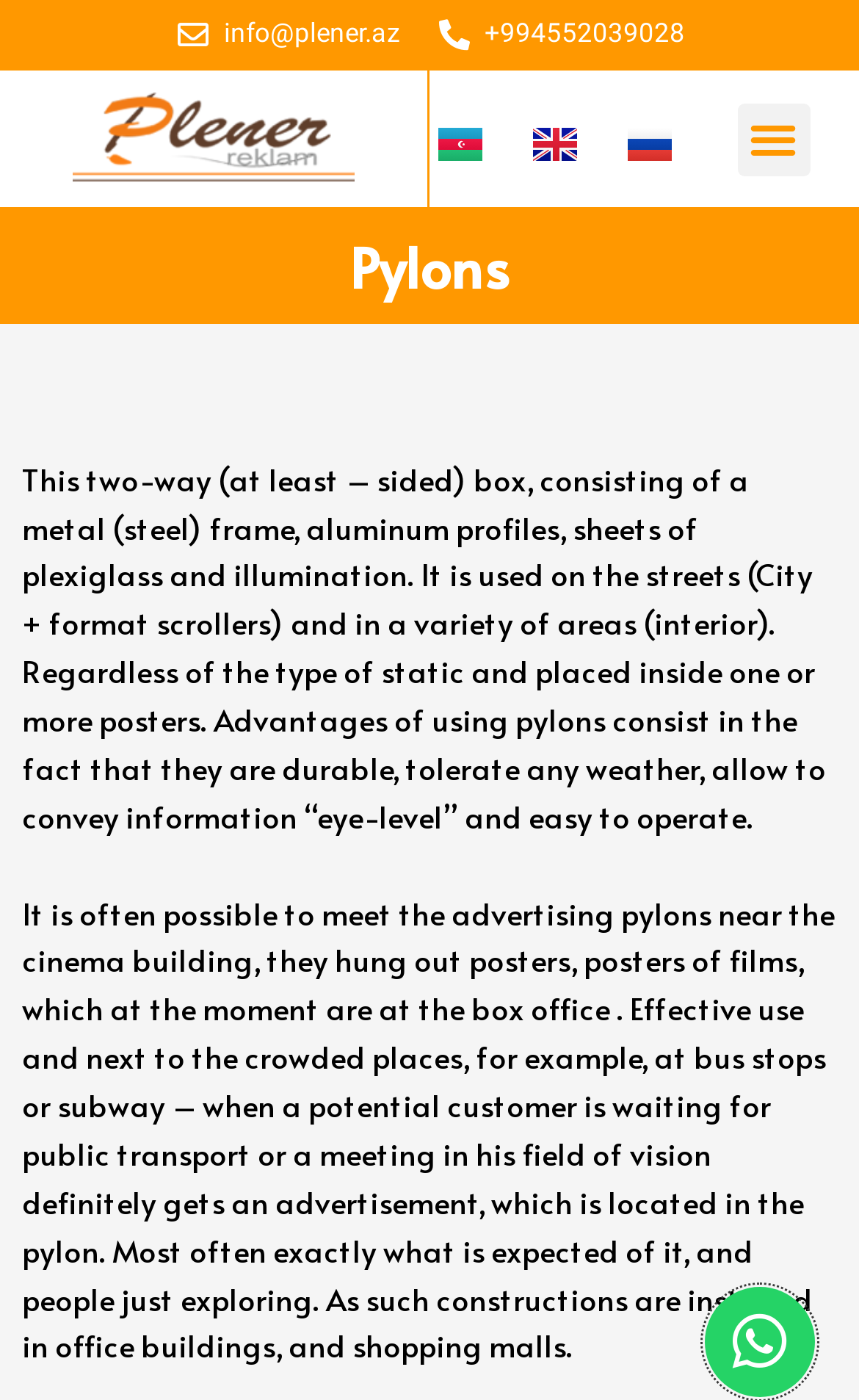Give a detailed overview of the webpage's appearance and contents.

The webpage is about Pylons, a type of advertising structure, and it appears to be a product page or informational page about Pylons. 

At the top of the page, there is a section with contact information, including an email address "info@plener.az" and a phone number "+994552039028". 

To the left of the contact information, there is a link with no text, possibly a logo or an icon. 

Below the contact information, there are three language options: "Azərbaycan", "English", and "Русский", each accompanied by a small flag icon. 

On the top right corner, there is a menu toggle button labeled "Menu Toggle". When expanded, it reveals a heading "Pylons" and two blocks of text that describe the features and advantages of using pylons for advertising. The text explains that pylons are durable, weather-resistant, and easy to operate, and they can be used in various locations such as streets, interior areas, and crowded places like bus stops or subway stations. 

At the very bottom of the page, there is a WhatsApp link with an icon.